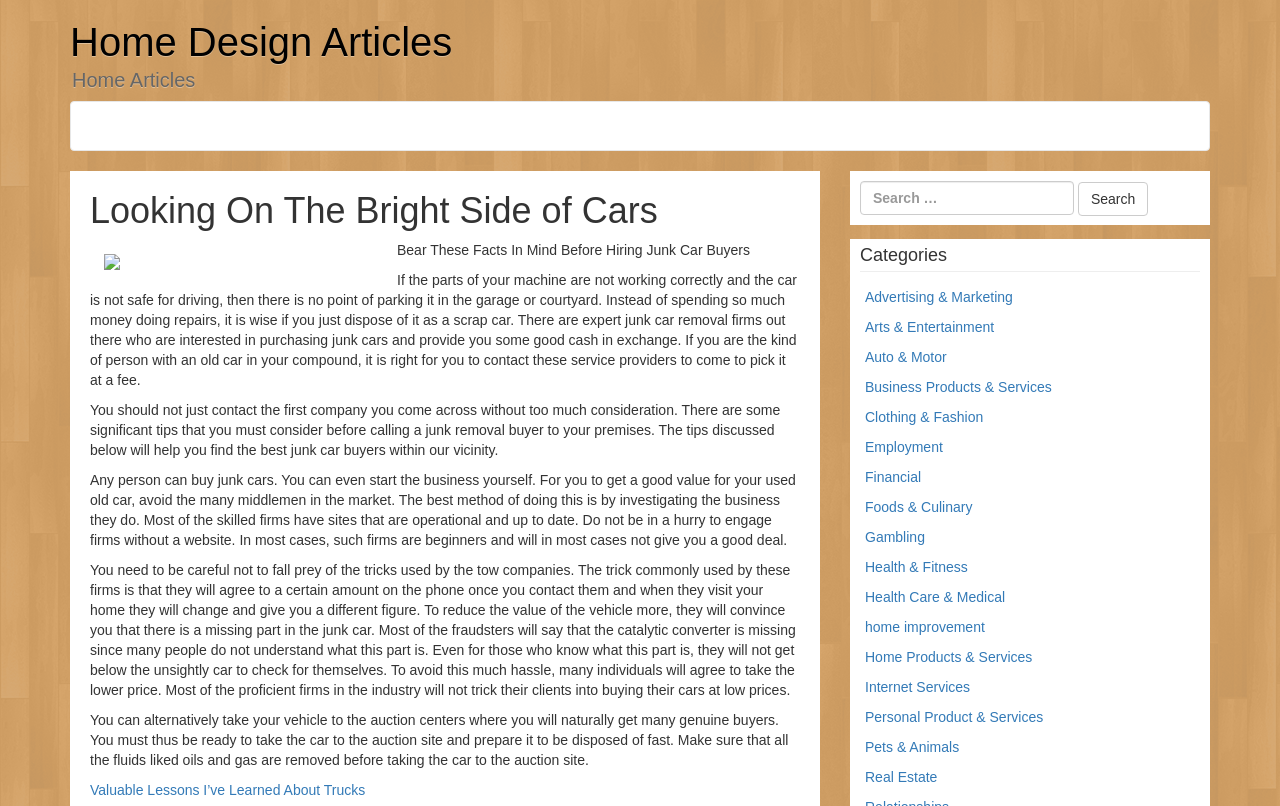Carefully observe the image and respond to the question with a detailed answer:
What is the purpose of investigating a junk car removal firm's website?

The article suggests that investigating a junk car removal firm's website can help one avoid middlemen and get a better deal for their used car.